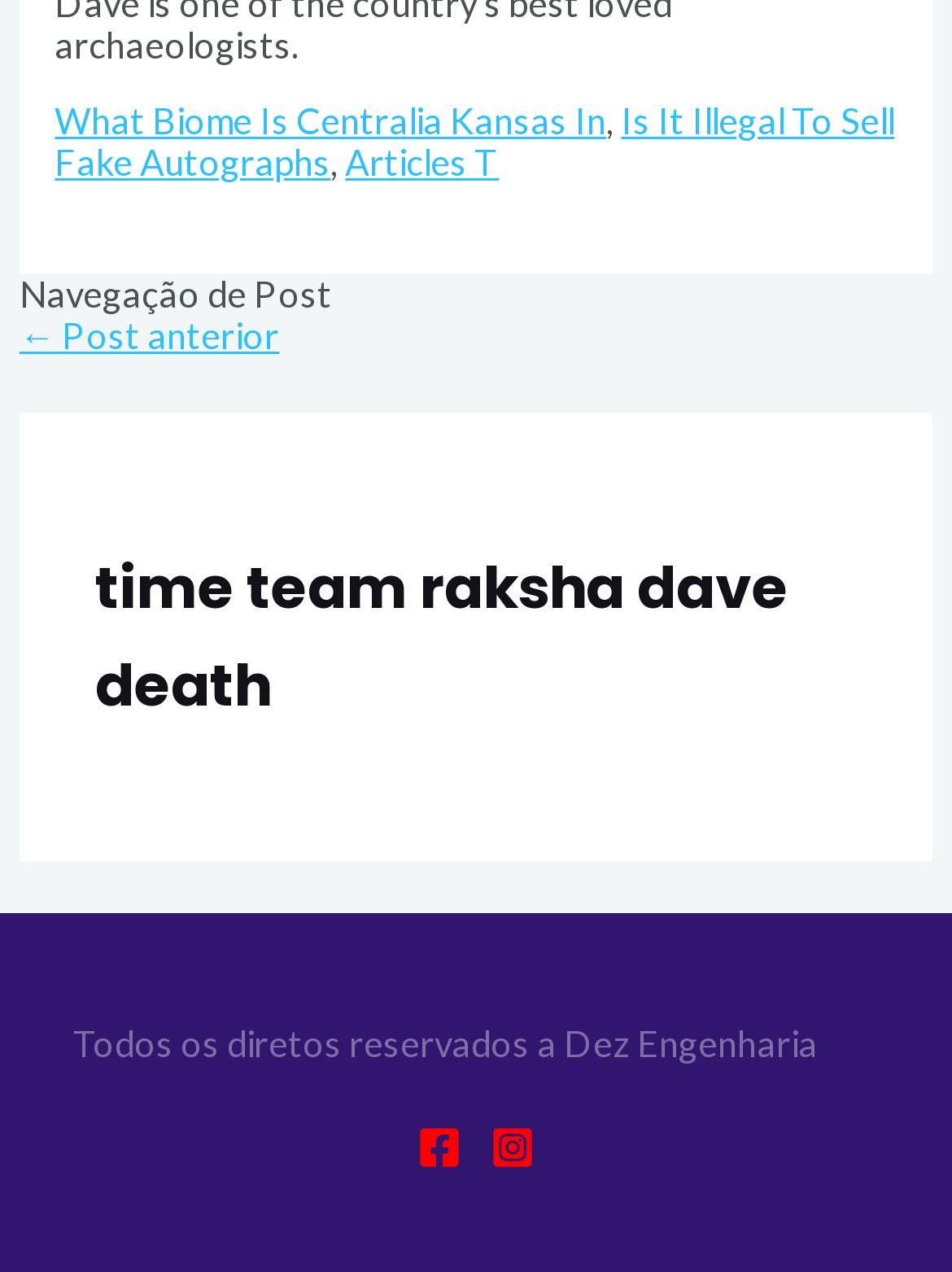Please answer the following question using a single word or phrase: 
What is the topic of the current post?

time team raksha dave death